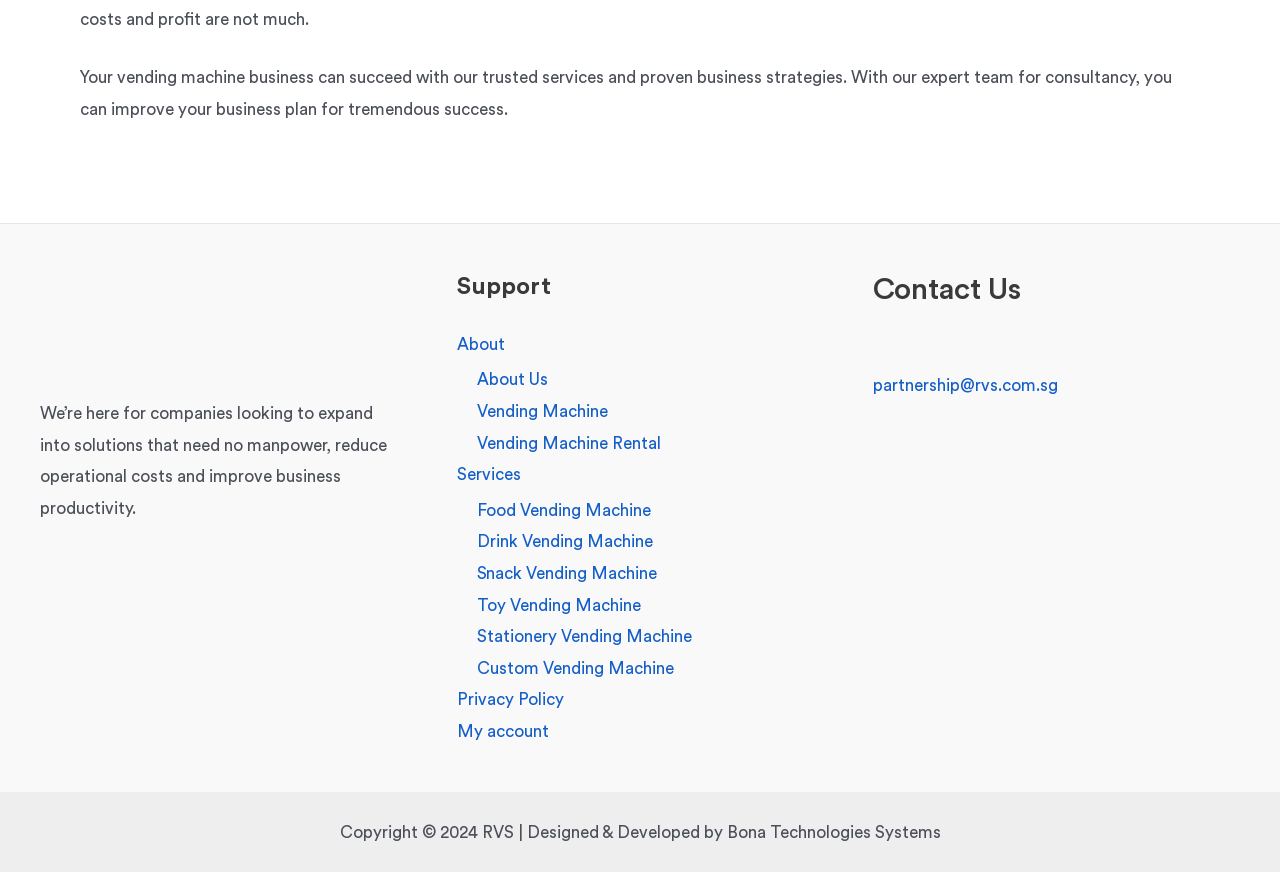Locate the bounding box coordinates of the area to click to fulfill this instruction: "Subscribe Now". The bounding box should be presented as four float numbers between 0 and 1, in the order [left, top, right, bottom].

None